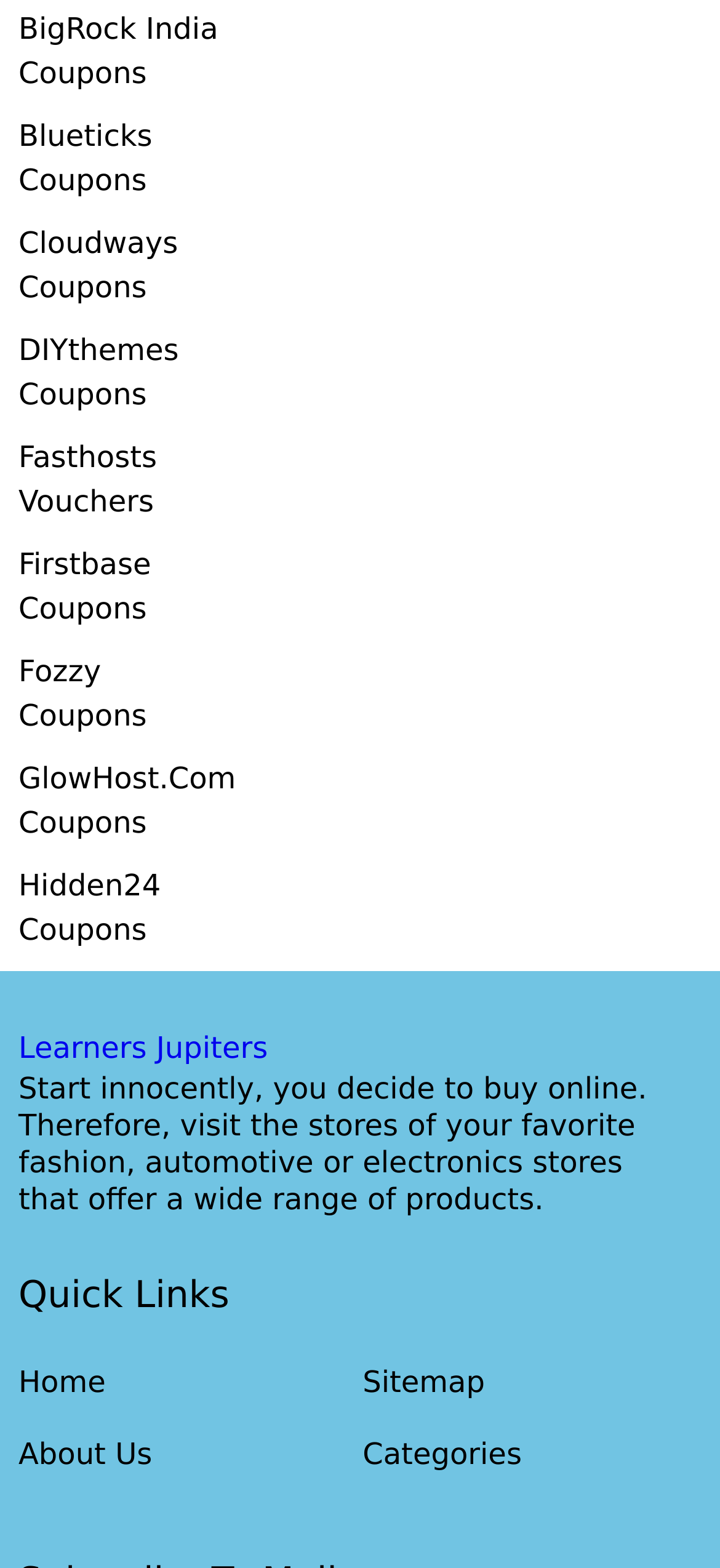Kindly provide the bounding box coordinates of the section you need to click on to fulfill the given instruction: "Visit BigRock India Coupons".

[0.026, 0.005, 0.32, 0.061]